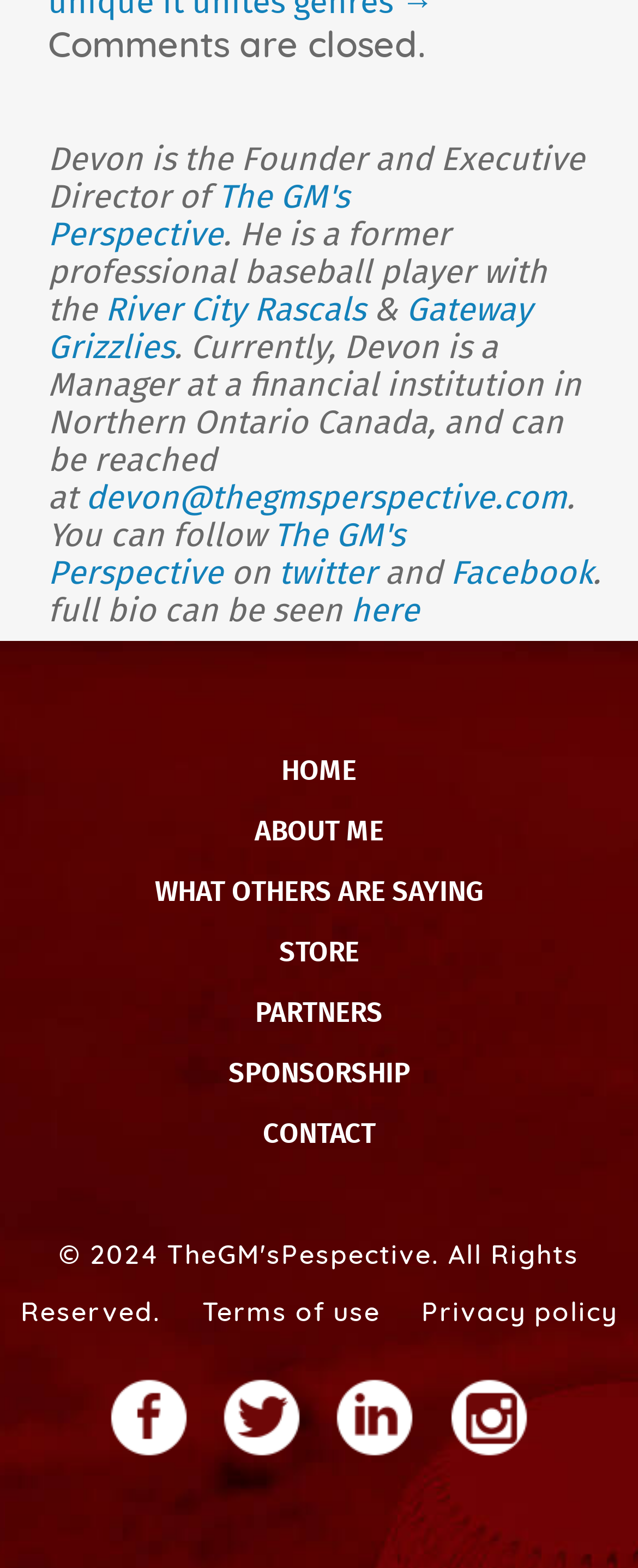Locate the bounding box coordinates of the area where you should click to accomplish the instruction: "Visit 'The GM's Perspective' website".

[0.075, 0.109, 0.547, 0.164]